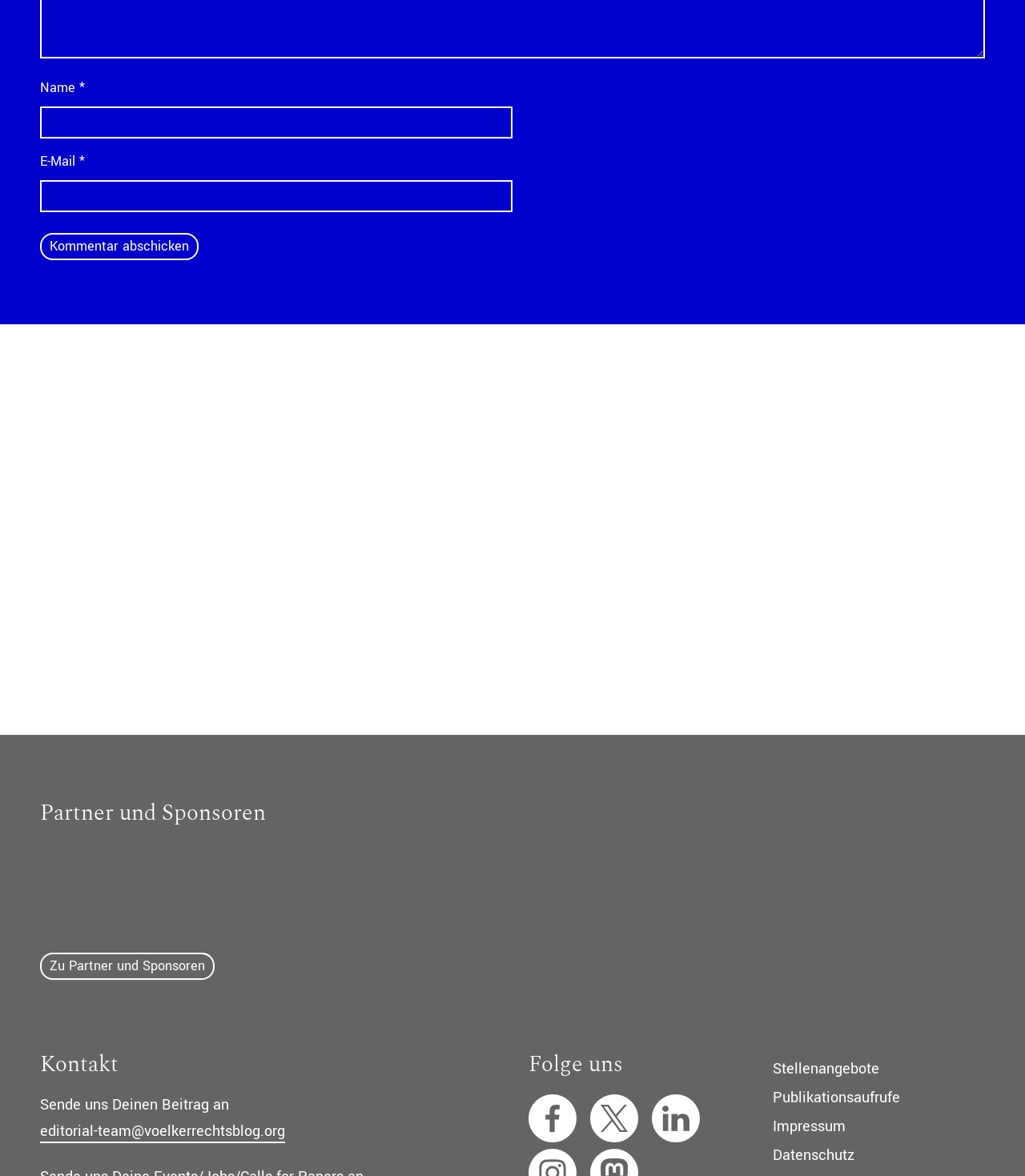What is the purpose of the form at the top?
Please provide a comprehensive answer based on the contents of the image.

The form at the top of the webpage has fields for 'Name' and 'E-Mail' and a button labeled 'Kommentar abschicken', which suggests that the purpose of the form is to submit a contribution or comment.